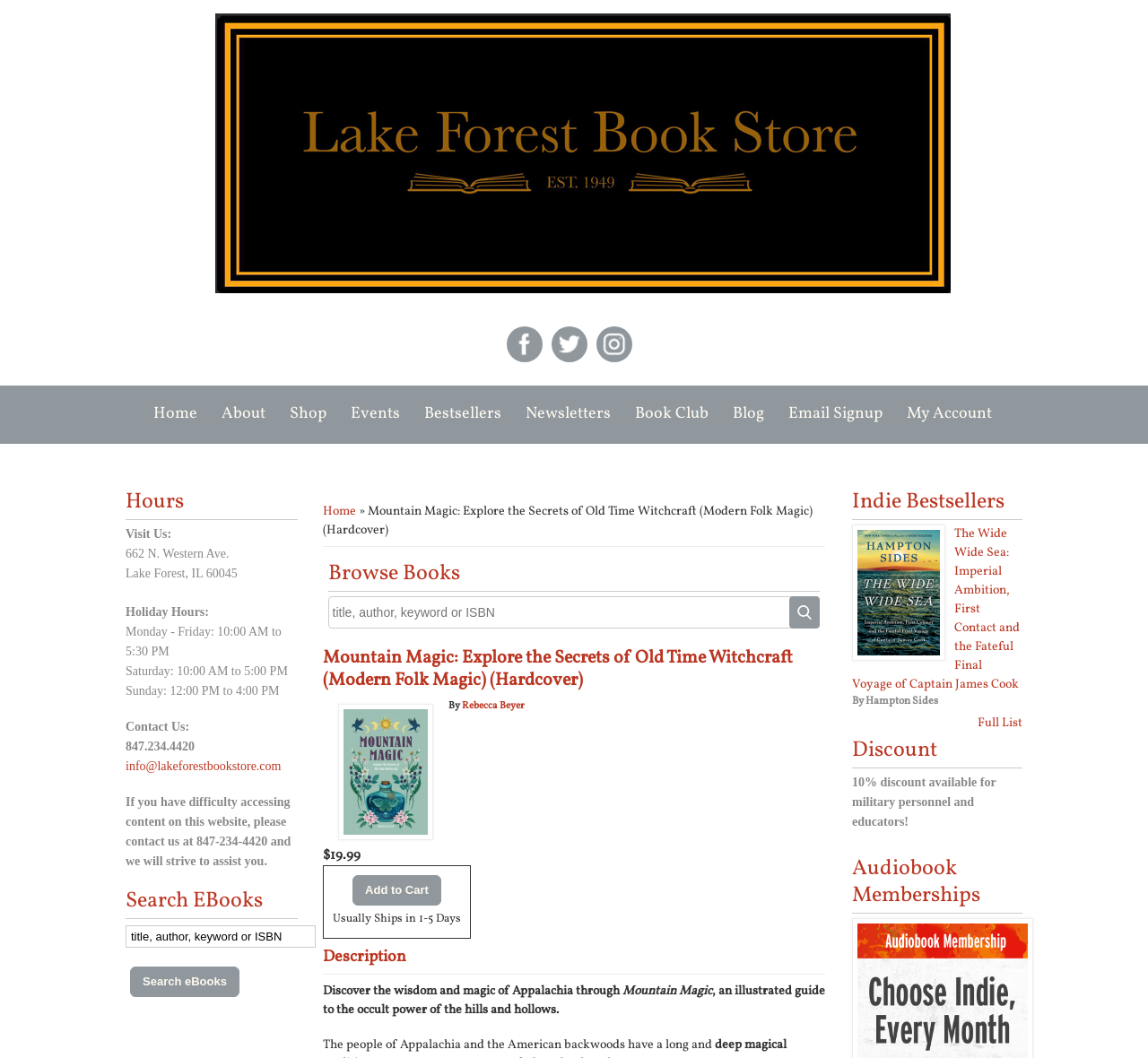Please give a one-word or short phrase response to the following question: 
How much does the book cost?

$19.99